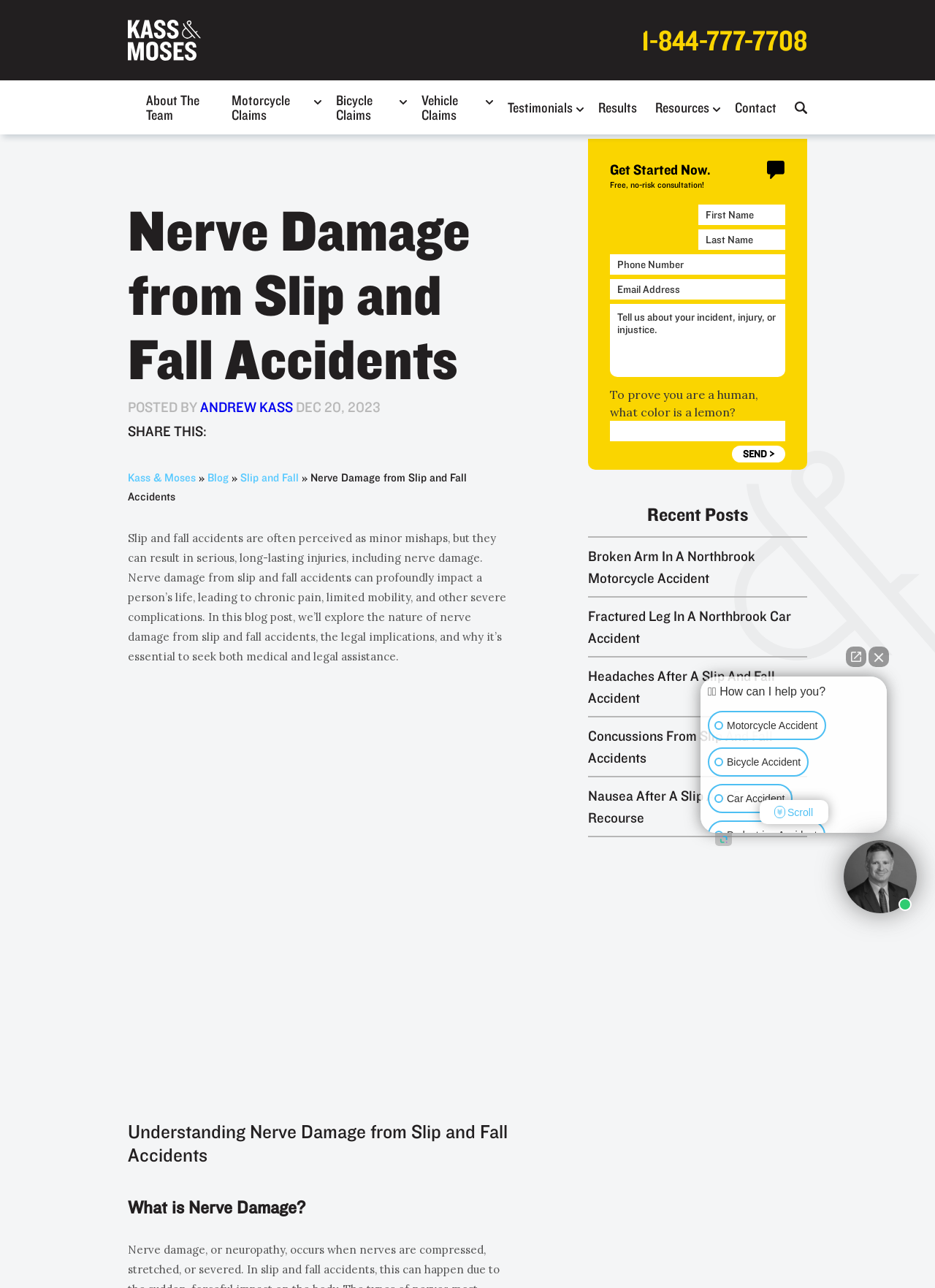Find and specify the bounding box coordinates that correspond to the clickable region for the instruction: "Get started with a free consultation".

[0.652, 0.125, 0.76, 0.138]